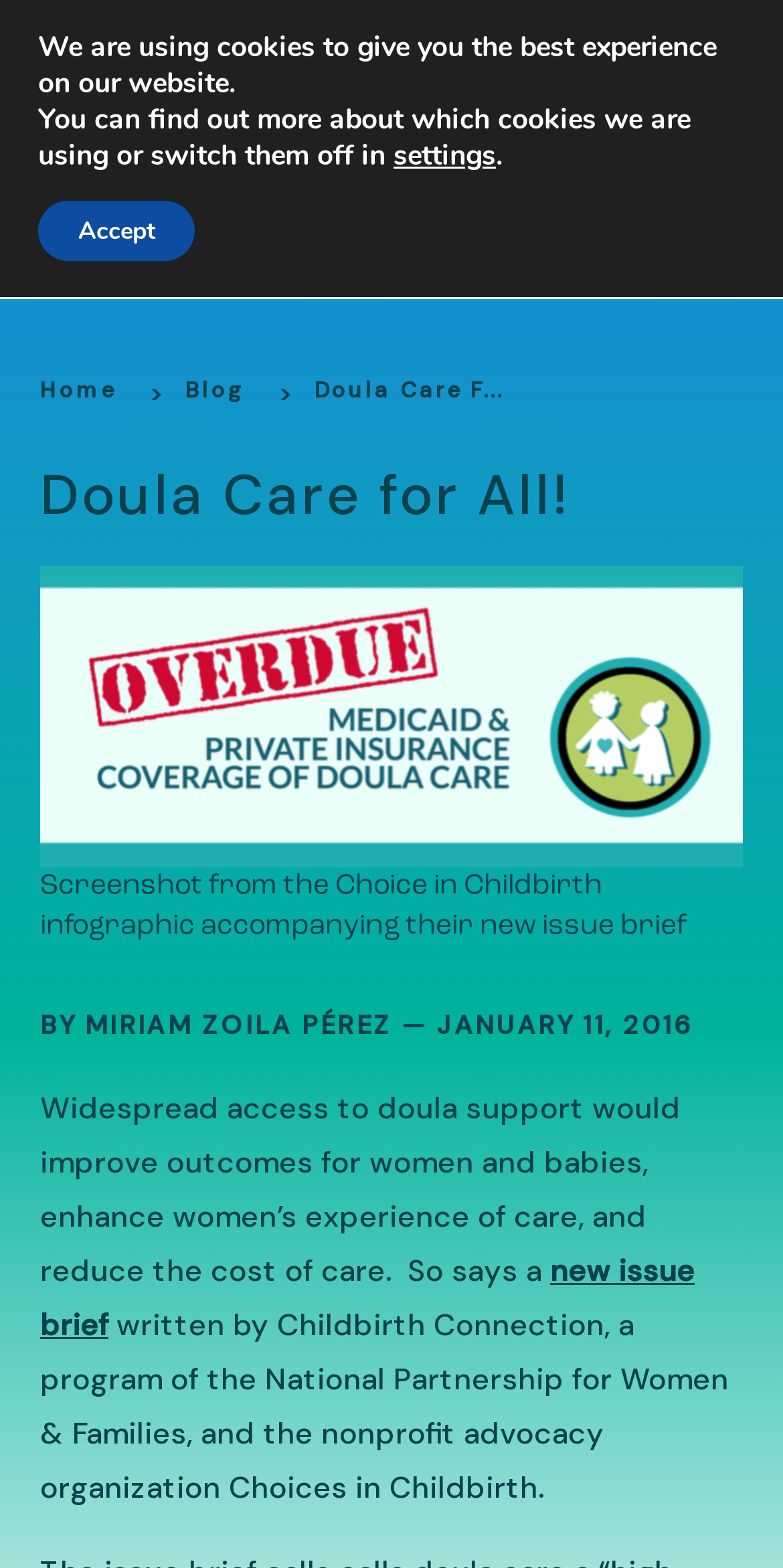Using the element description provided, determine the bounding box coordinates in the format (top-left x, top-left y, bottom-right x, bottom-right y). Ensure that all values are floating point numbers between 0 and 1. Element description: News & Press

[0.077, 0.375, 0.367, 0.417]